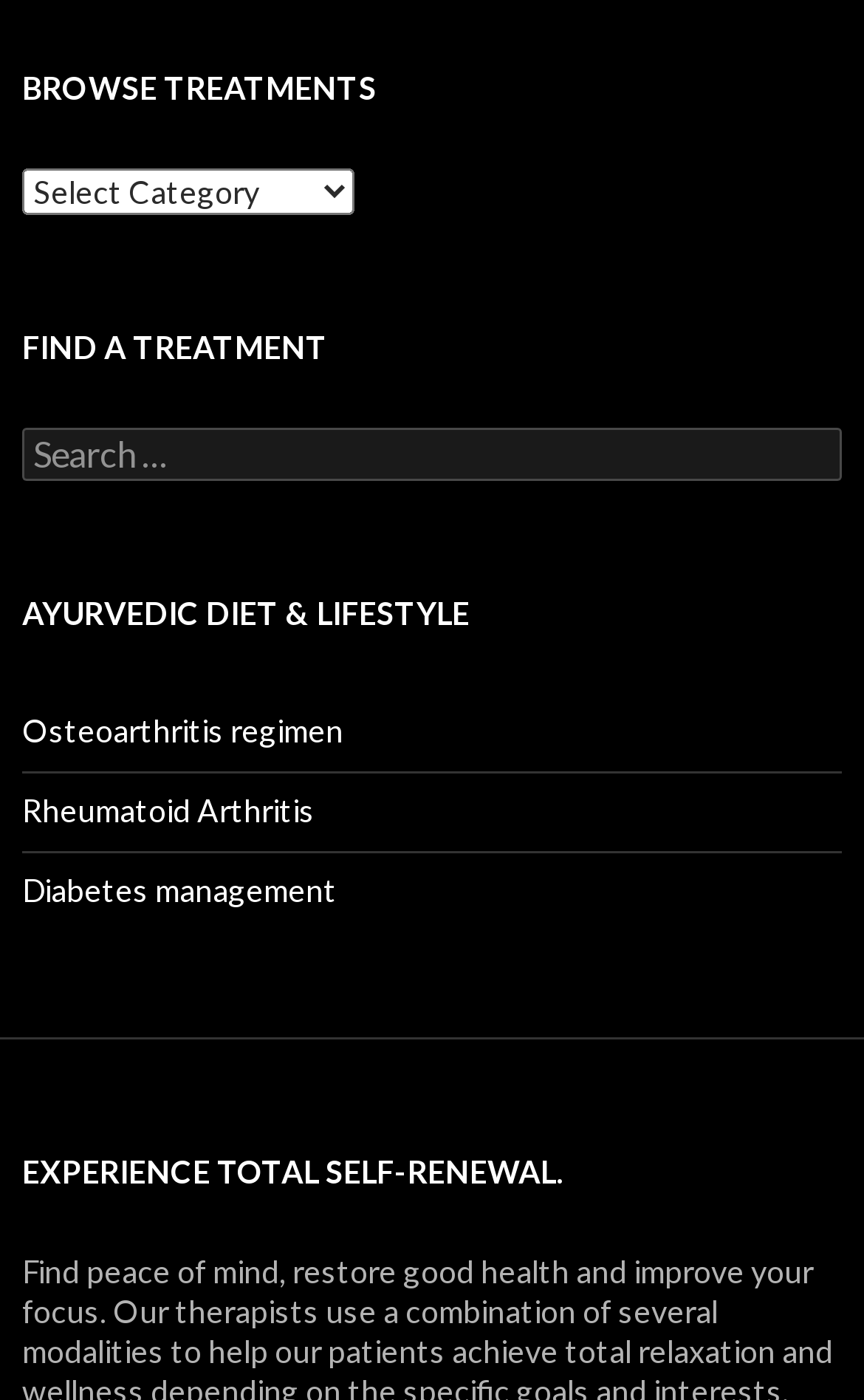Identify the bounding box for the described UI element: "Rheumatoid Arthritis".

[0.026, 0.565, 0.364, 0.592]